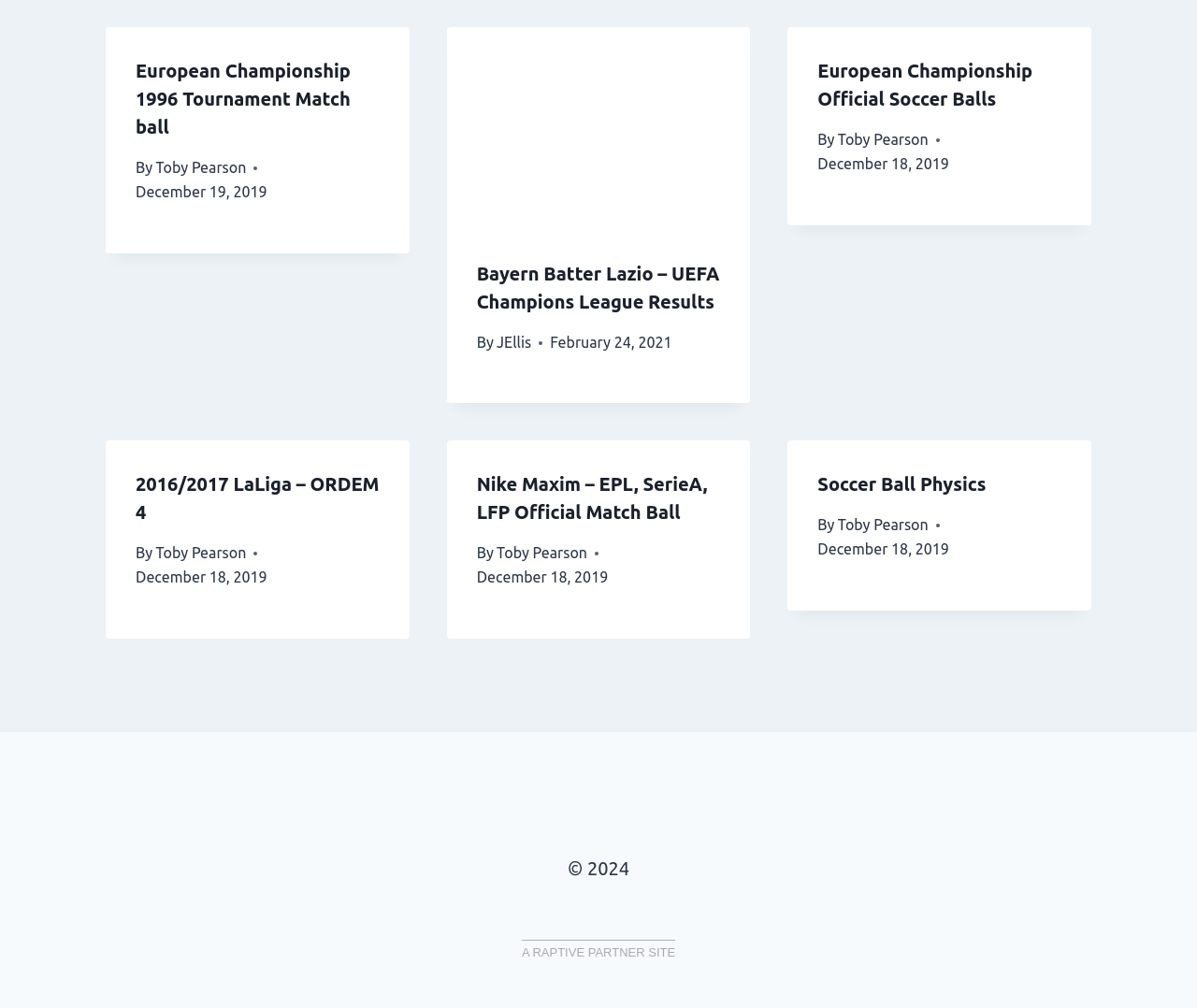What is the copyright year at the bottom of the webpage?
Using the picture, provide a one-word or short phrase answer.

2024